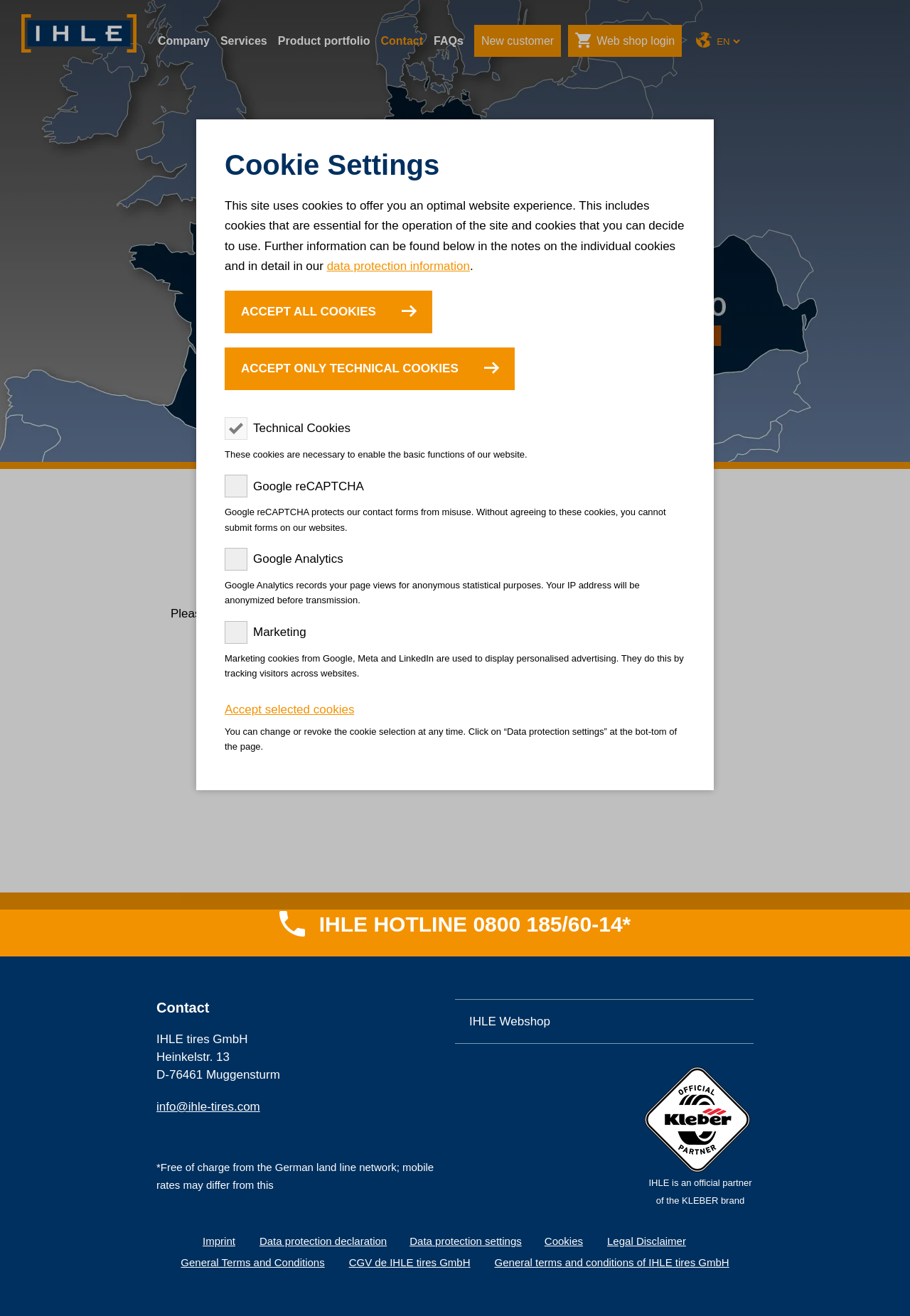What is the company name?
Based on the screenshot, provide a one-word or short-phrase response.

IHLE tires GmbH